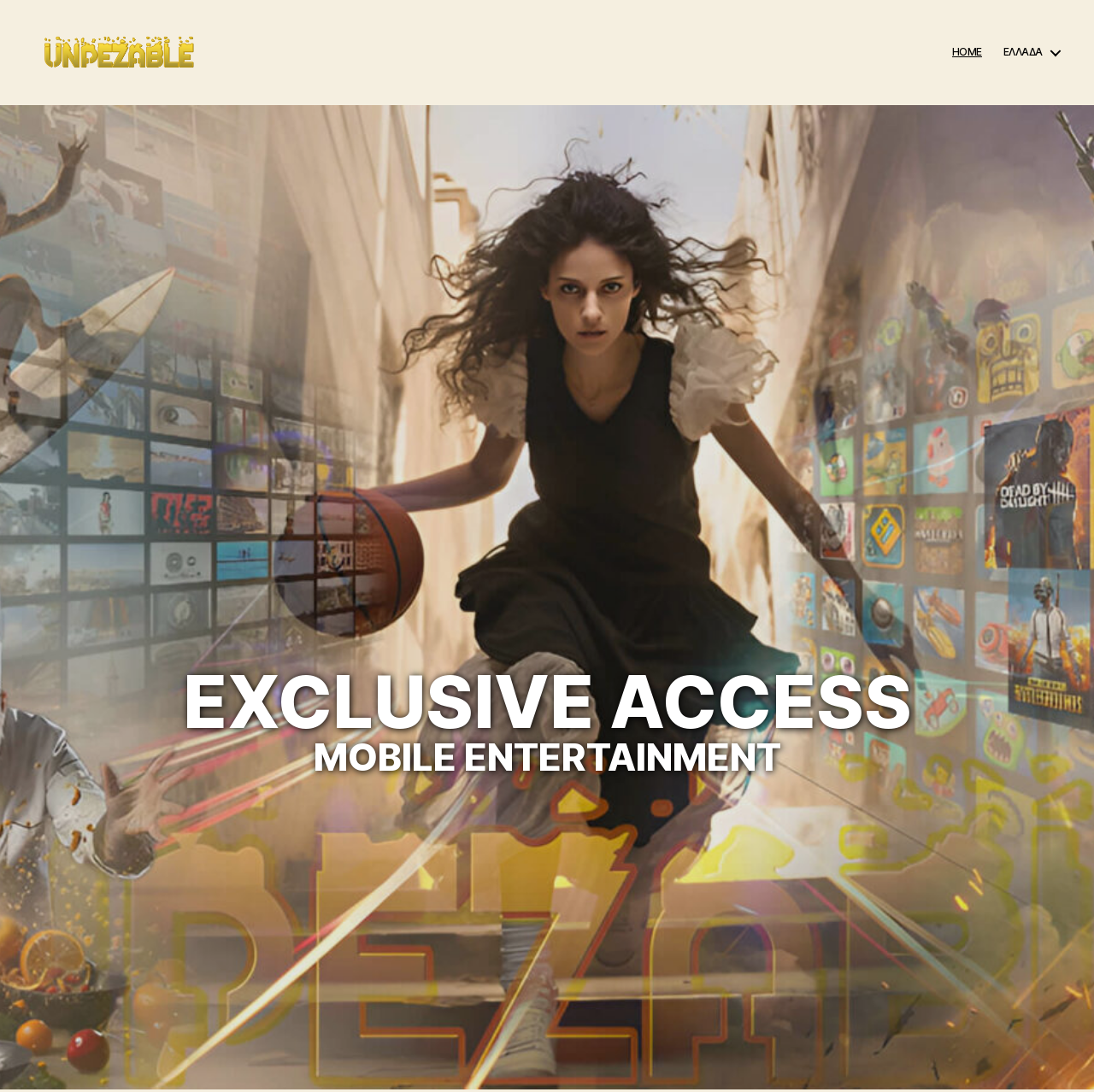What is the orientation of the navigation menu?
Please use the image to provide a one-word or short phrase answer.

Horizontal